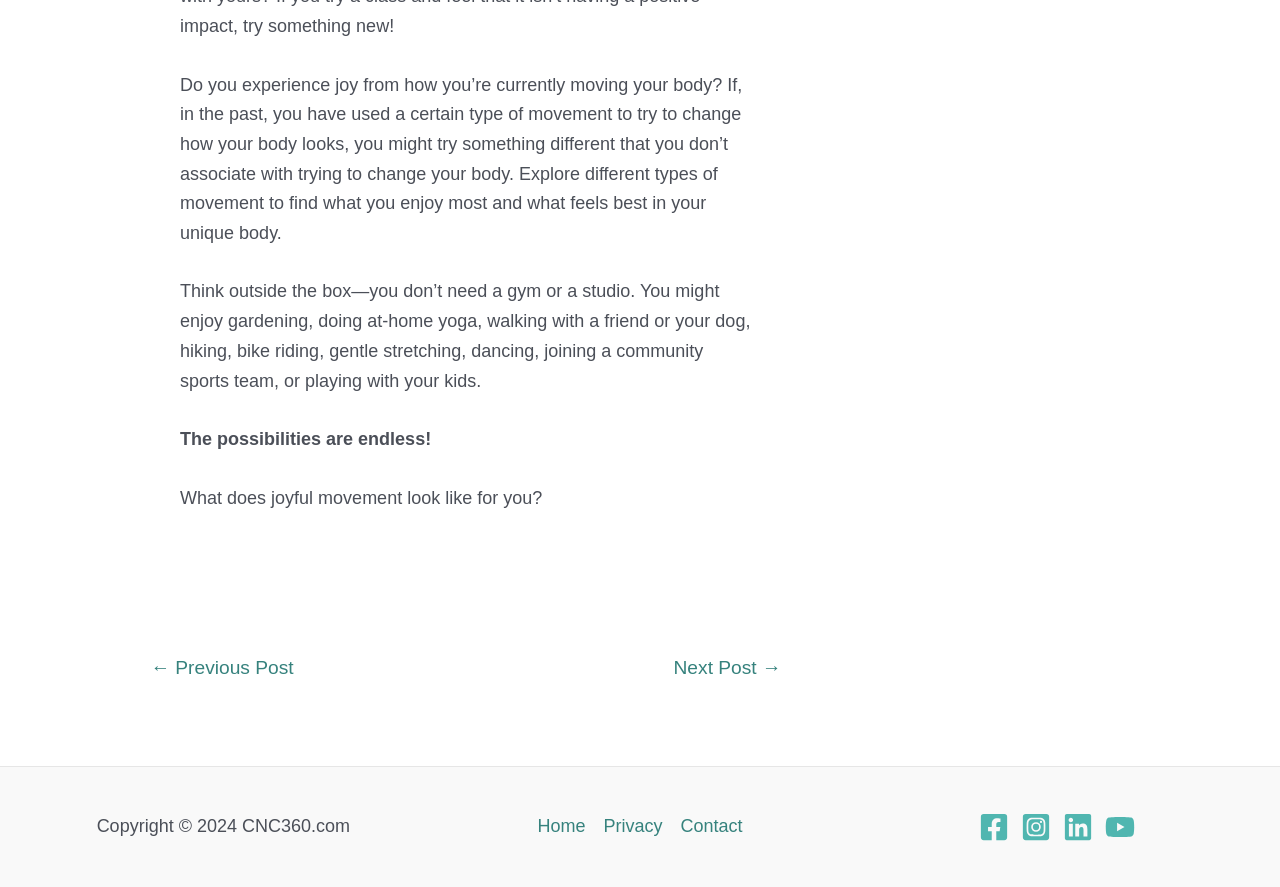Bounding box coordinates should be provided in the format (top-left x, top-left y, bottom-right x, bottom-right y) with all values between 0 and 1. Identify the bounding box for this UI element: Next Post →

[0.504, 0.73, 0.633, 0.78]